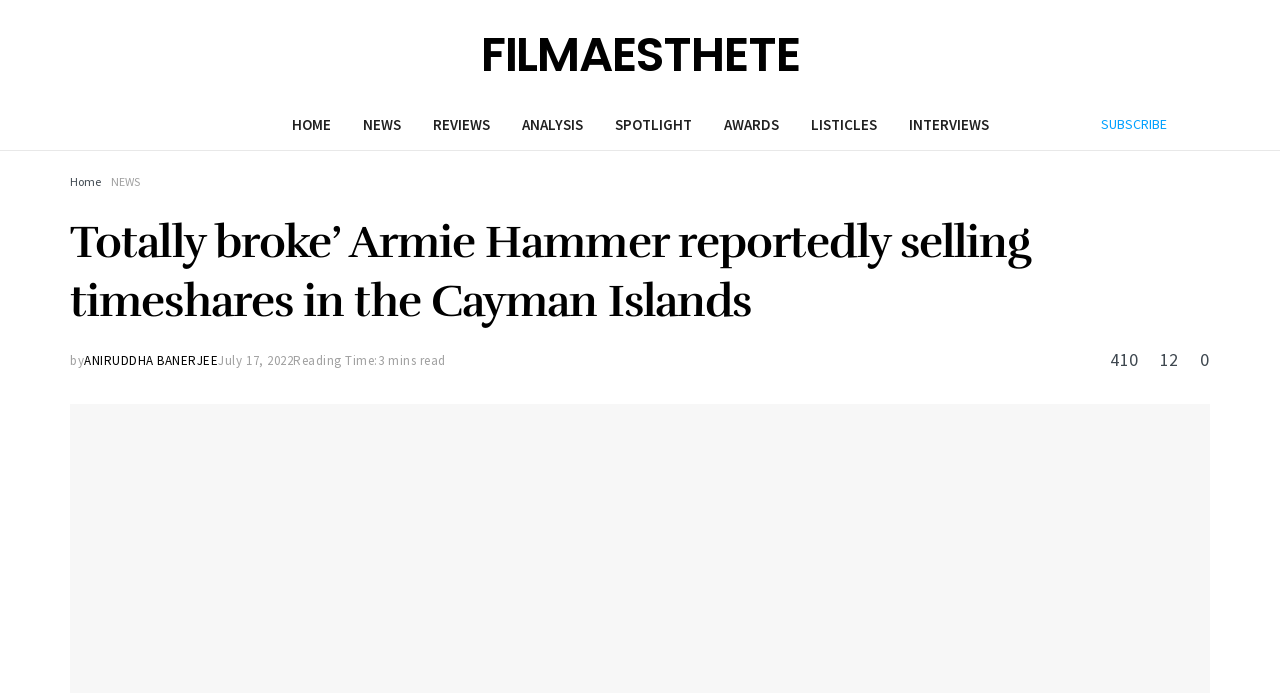Determine the bounding box coordinates of the area to click in order to meet this instruction: "read article by ANIRUDDHA BANERJEE".

[0.066, 0.509, 0.171, 0.533]